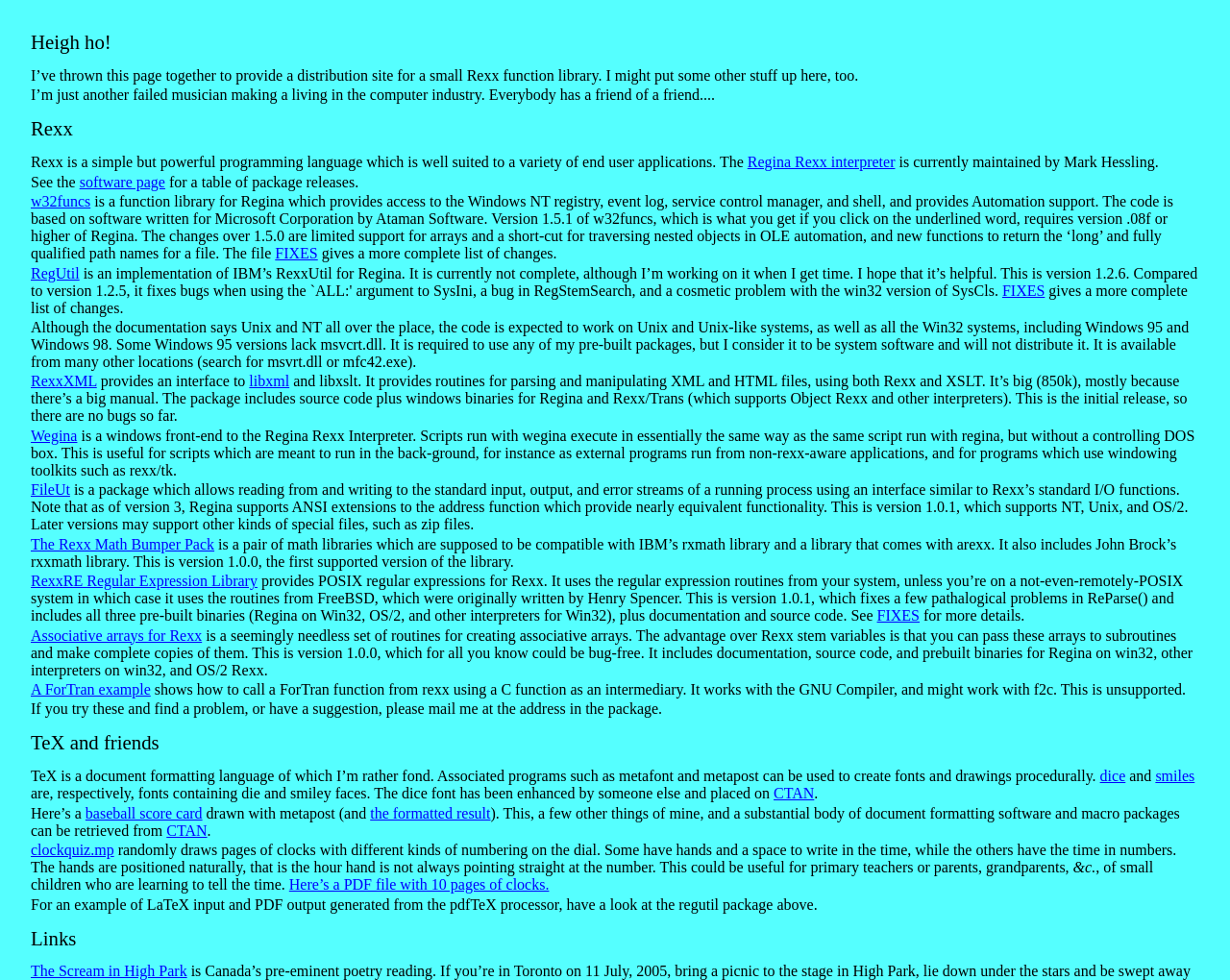Examine the image carefully and respond to the question with a detailed answer: 
What is the clockquiz.mp file used for?

The clockquiz.mp file is used to randomly draw pages of clocks with different kinds of numbering on the dial, which can be useful for primary teachers or parents, grandparents, etc. to help children learn to tell the time.